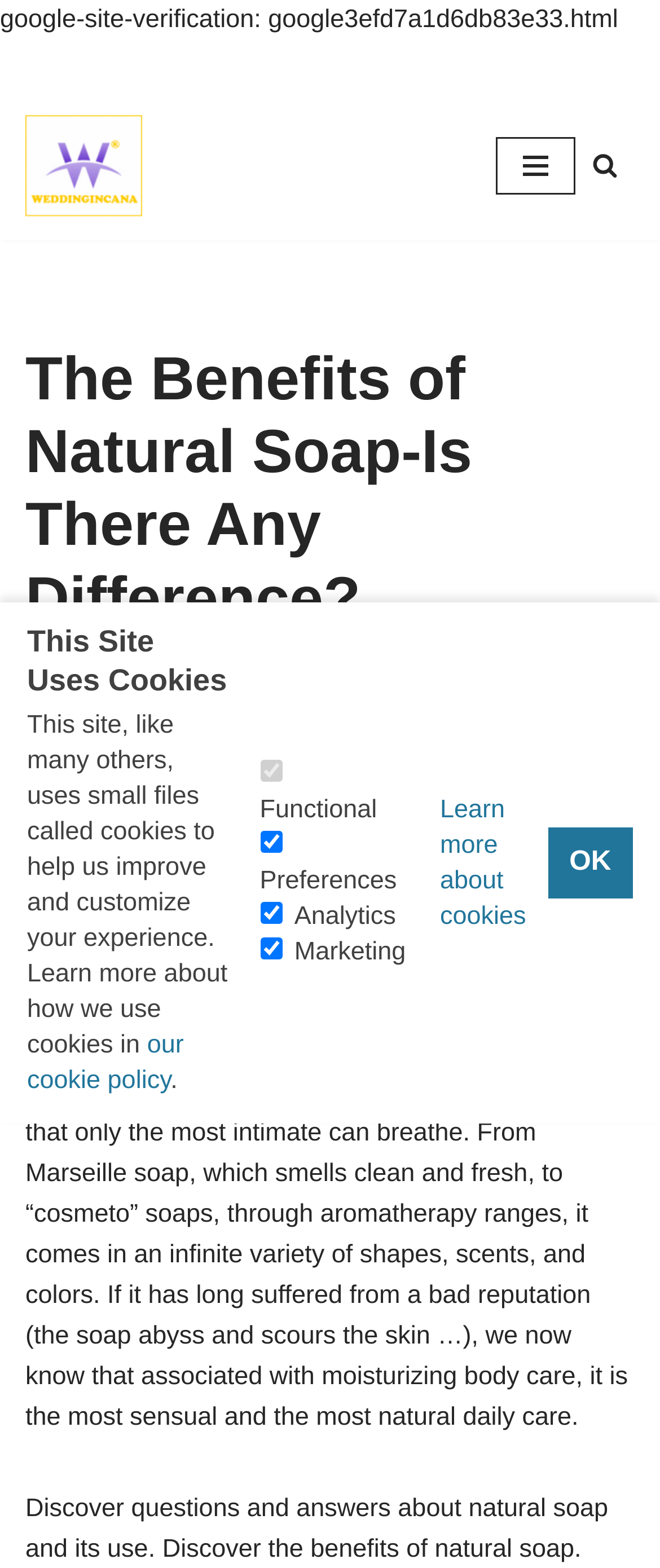Generate the text content of the main headline of the webpage.

The Benefits of Natural Soap-Is There Any Difference?